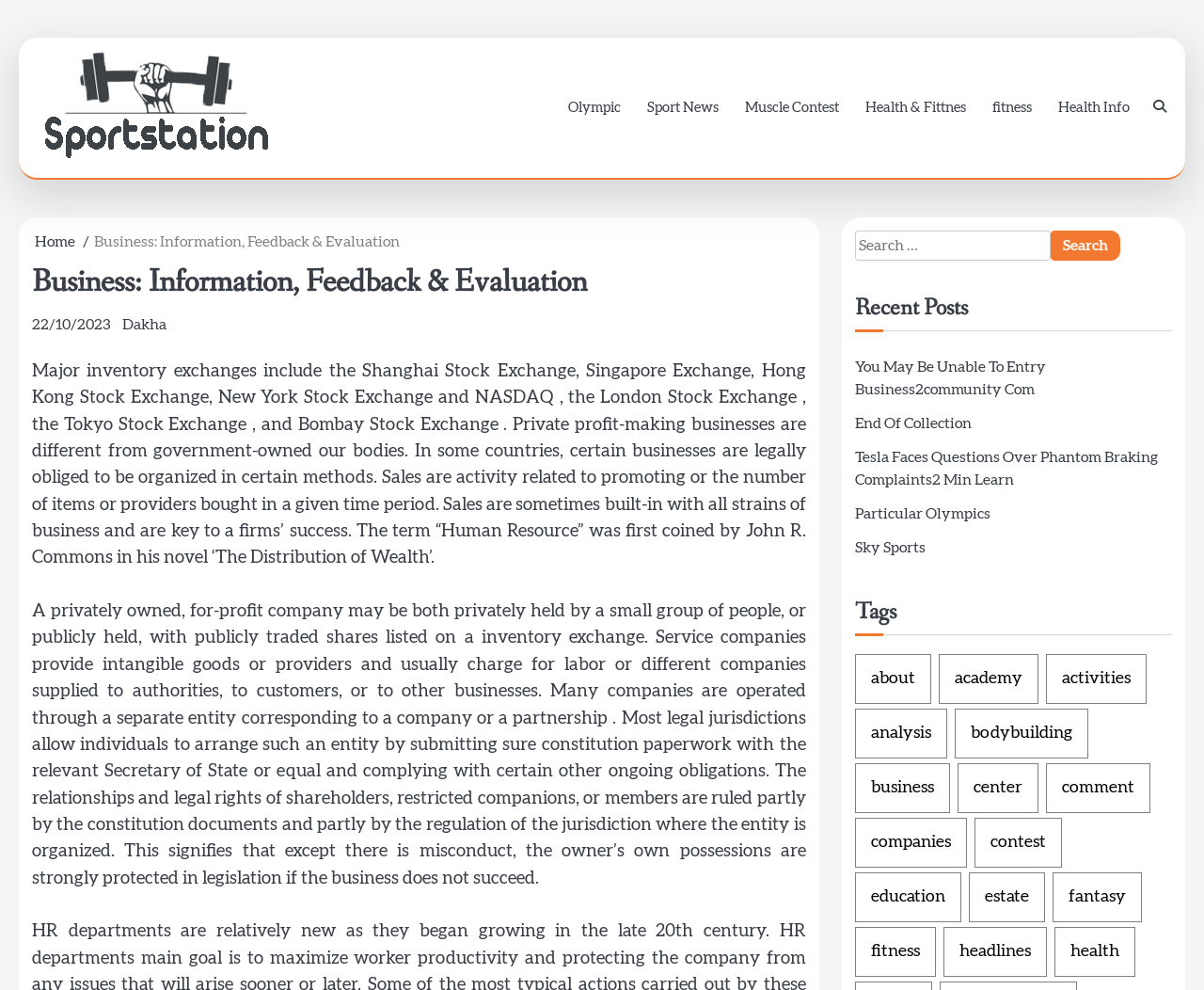Describe all visible elements and their arrangement on the webpage.

The webpage is about business information, feedback, and evaluation, with a focus on sports and fitness. At the top, there is a logo and a link to "SPRT" on the left, followed by a row of links to various sports-related topics, including "Olympic", "Sport News", "Muscle Contest", "Health & Fitness", "fitness", and "Health Info".

Below this row, there is a navigation section with breadcrumbs, a header, and a link to the current date, "22/10/2023". The main content area is divided into several sections. On the left, there is a long block of text discussing the concept of business, including types of businesses, sales, and human resources.

On the right, there is a search bar with a label "Search for:" and a button to submit the search query. Below the search bar, there is a section titled "Recent Posts" with several links to news articles, including "You May Be Unable To Access Business2community Com", "End Of Collection", "Tesla Faces Questions Over Phantom Braking Complaints", and "Special Olympics".

Further down, there is a section titled "Tags" with numerous links to various topics, including "about", "academy", "activities", "analysis", "bodybuilding", "business", and many others. These links are grouped into categories, with the number of items in each category indicated in parentheses.